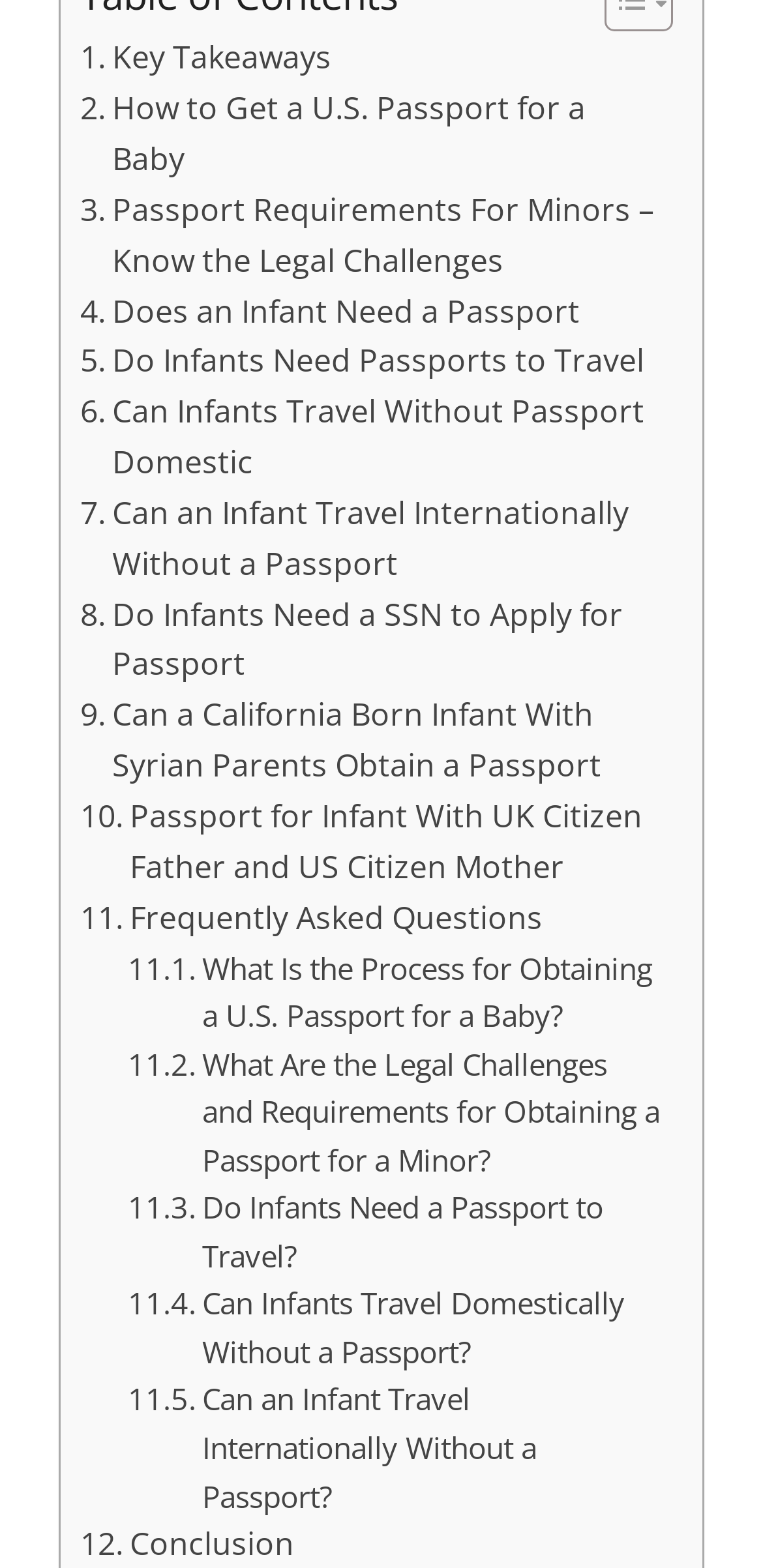Use a single word or phrase to answer this question: 
What is the topic of the links on this webpage?

Passport for infants